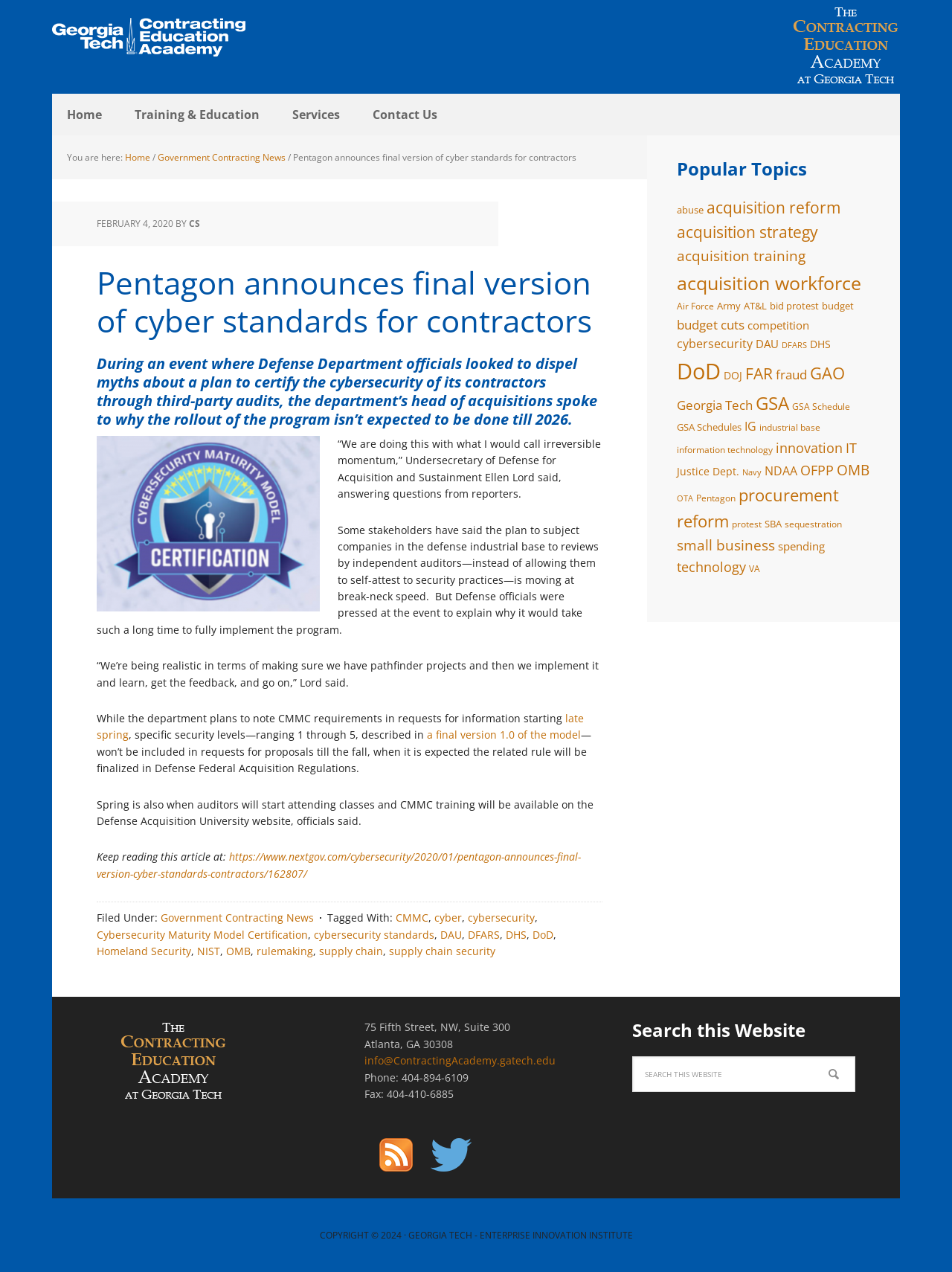Please give a succinct answer using a single word or phrase:
What is the date of the article?

FEBRUARY 4, 2020